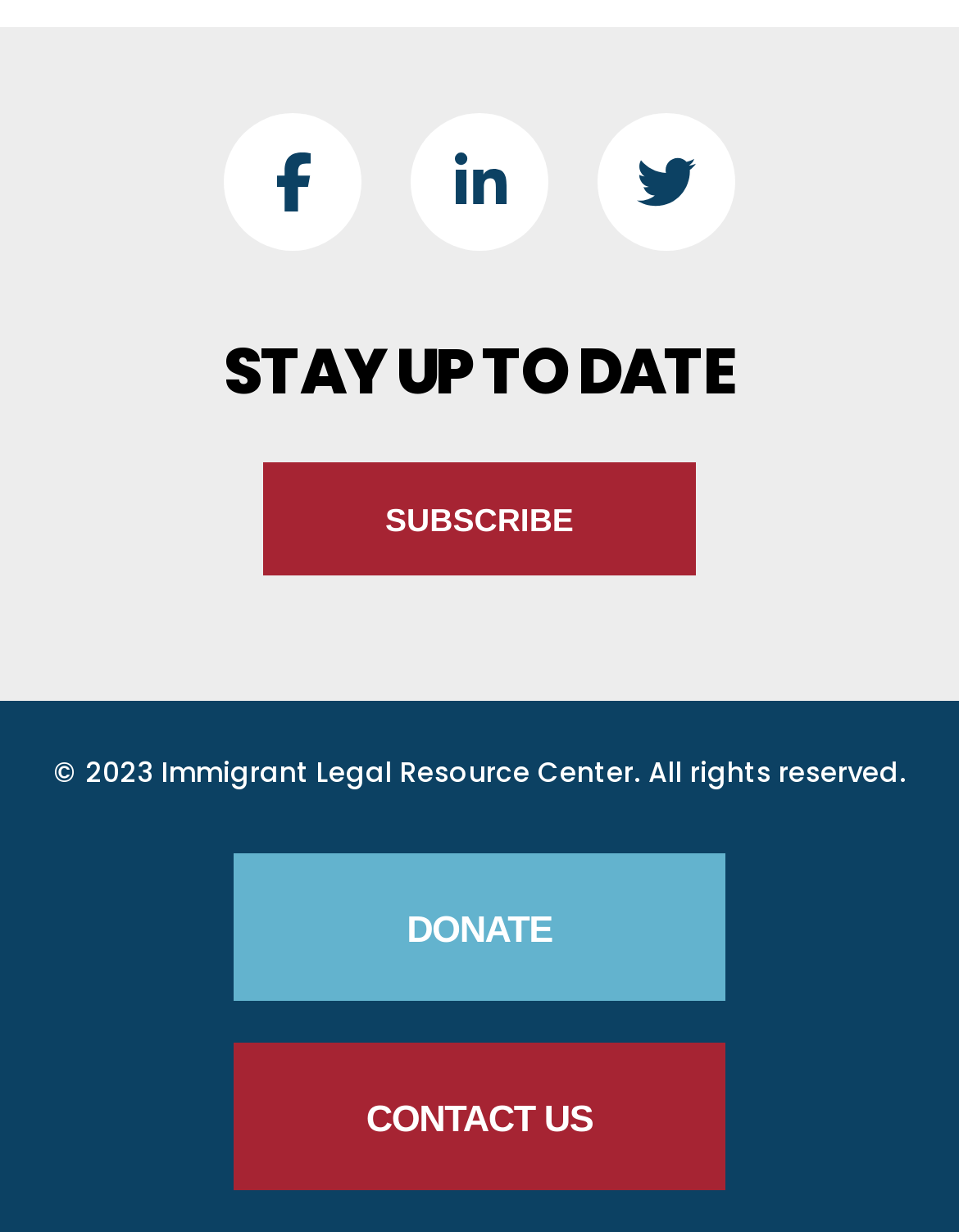Reply to the question with a single word or phrase:
What is the copyright year of the webpage content?

2023